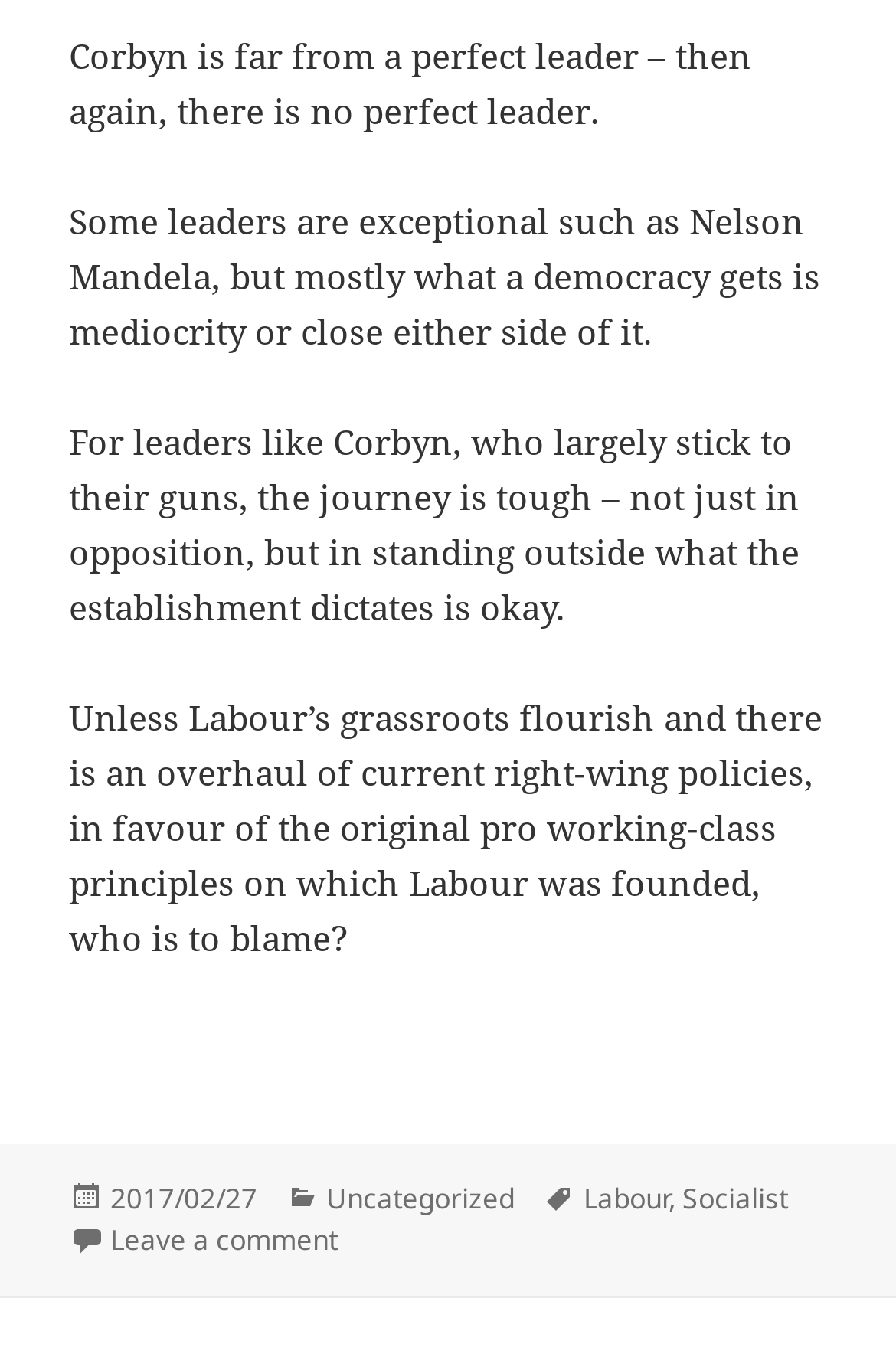Please answer the following question using a single word or phrase: 
How many categories are mentioned in the article?

One